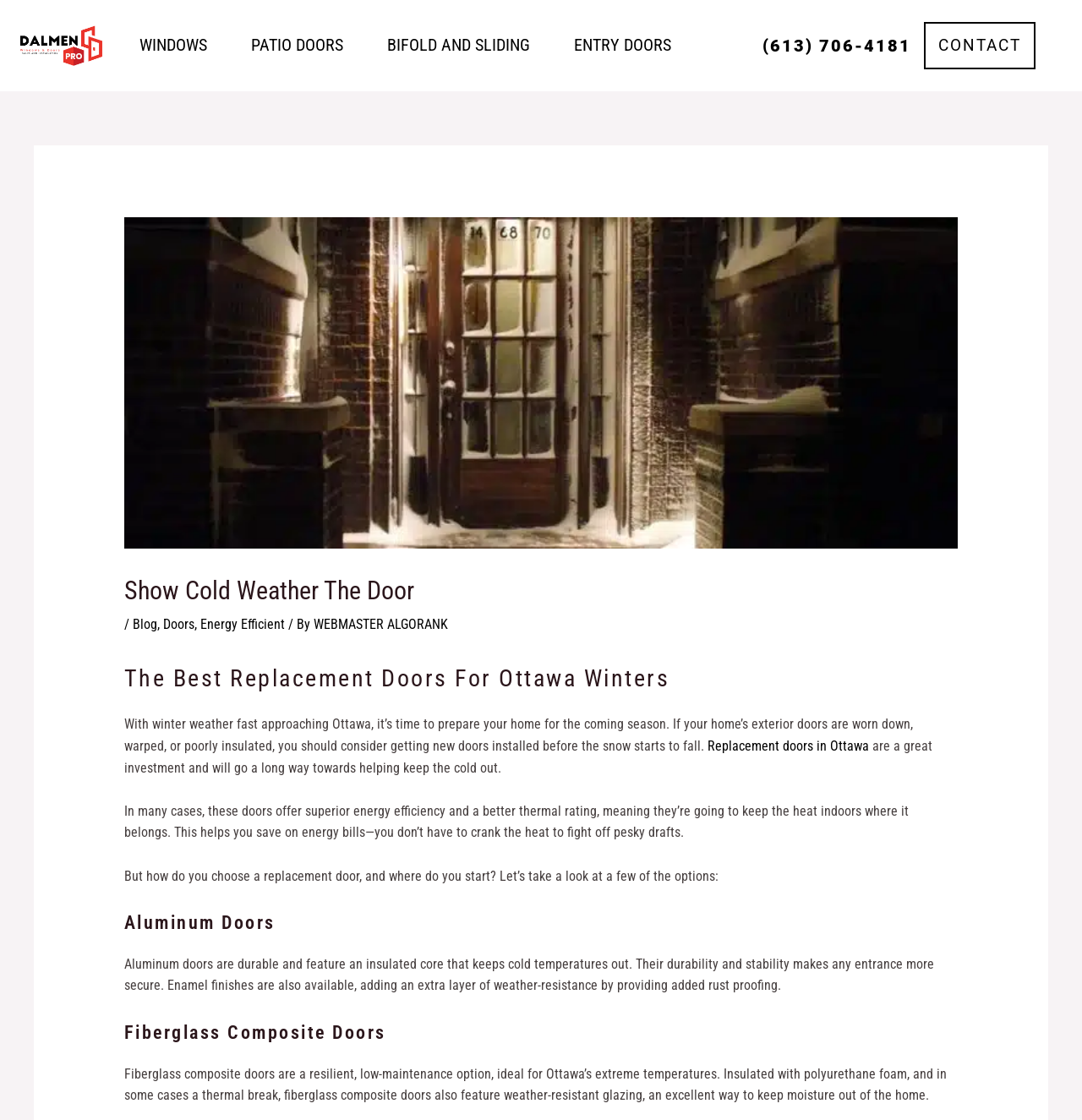What is the benefit of replacement doors in Ottawa?
Please respond to the question with a detailed and well-explained answer.

I read the text that mentioned replacement doors in Ottawa are a great investment and will go a long way towards helping keep the cold out, which helps save on energy bills.